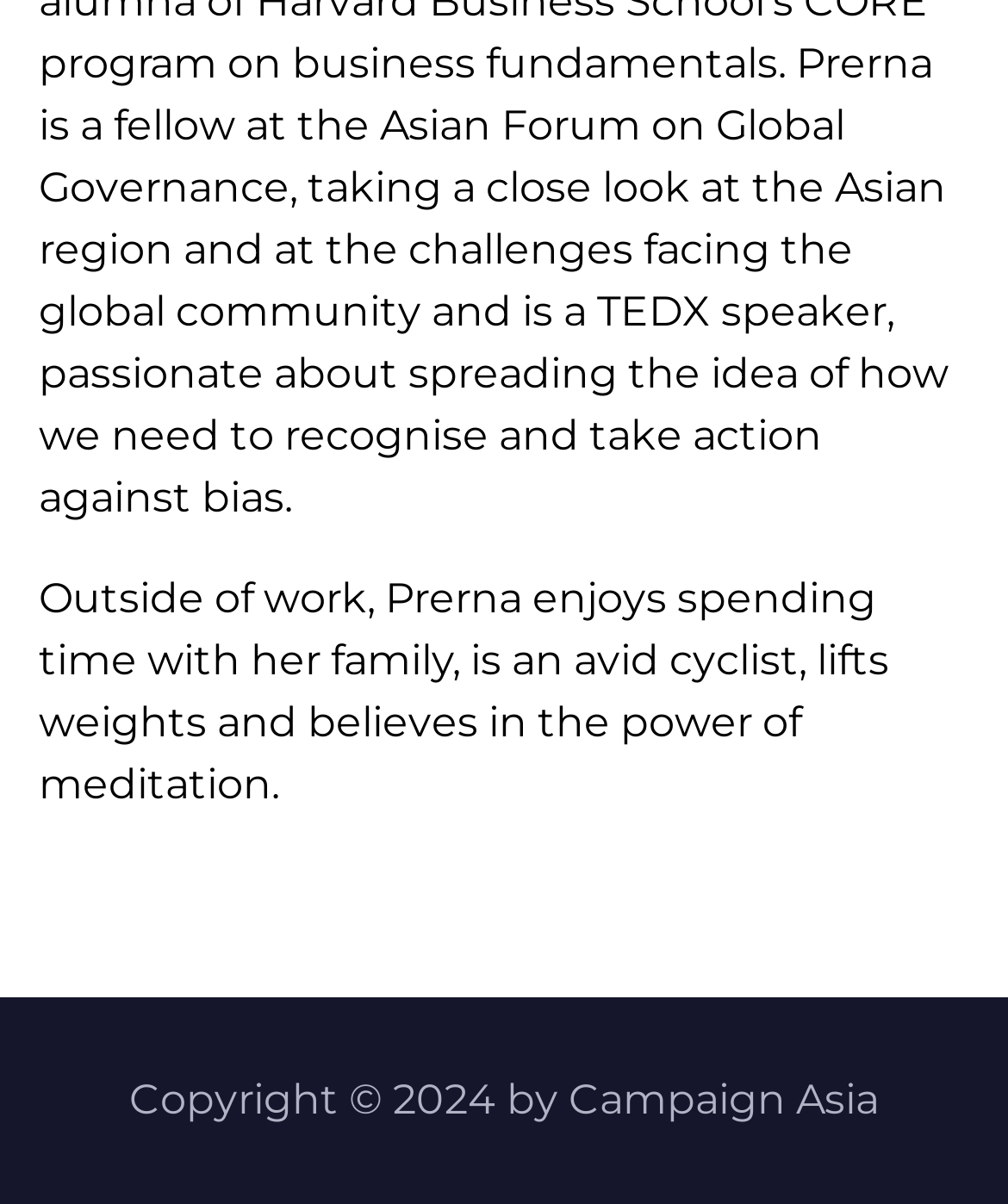Please determine the bounding box coordinates for the element with the description: "Campaign Asia".

[0.564, 0.893, 0.872, 0.933]